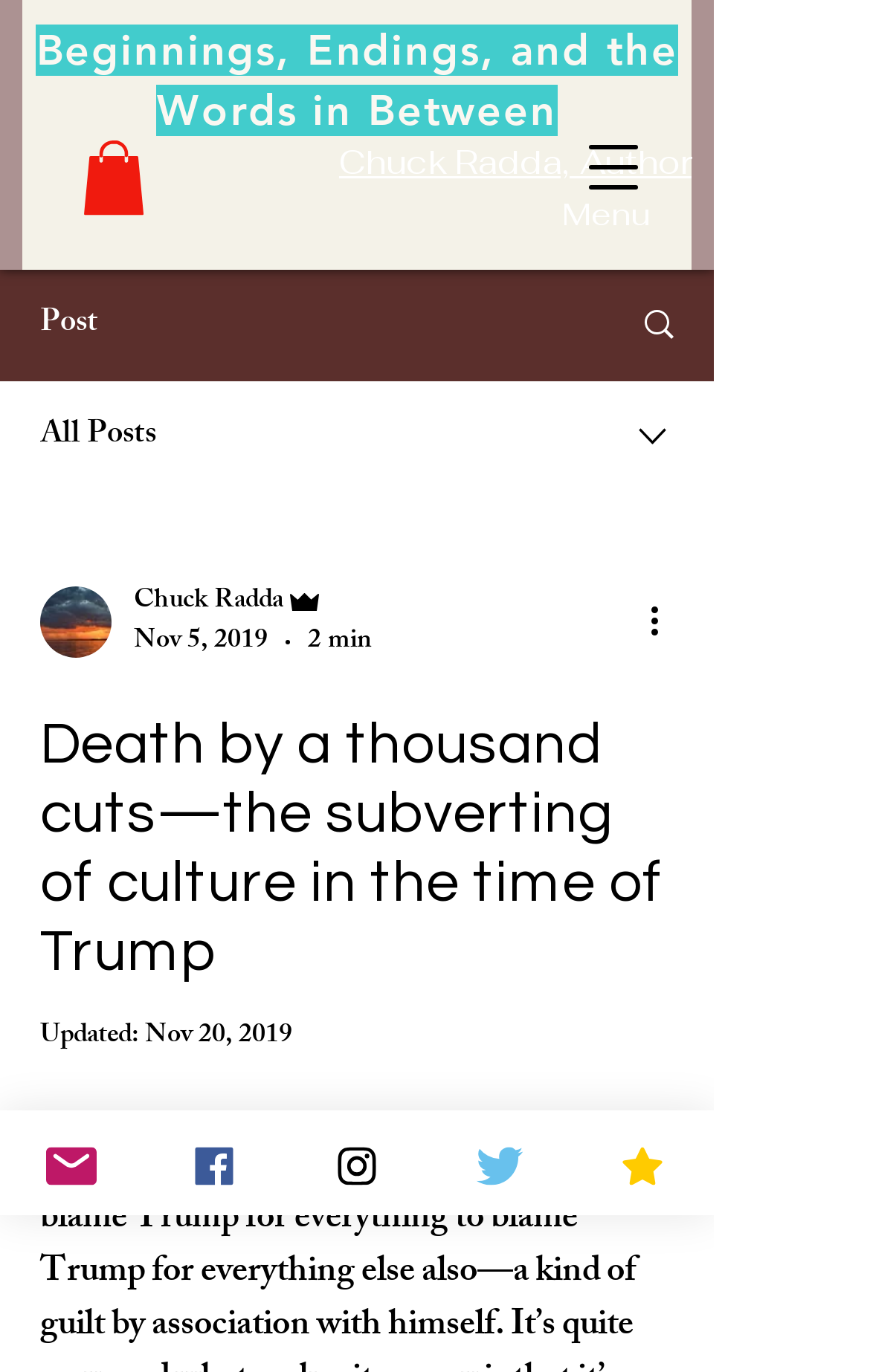Identify the bounding box for the UI element that is described as follows: "Continue".

None